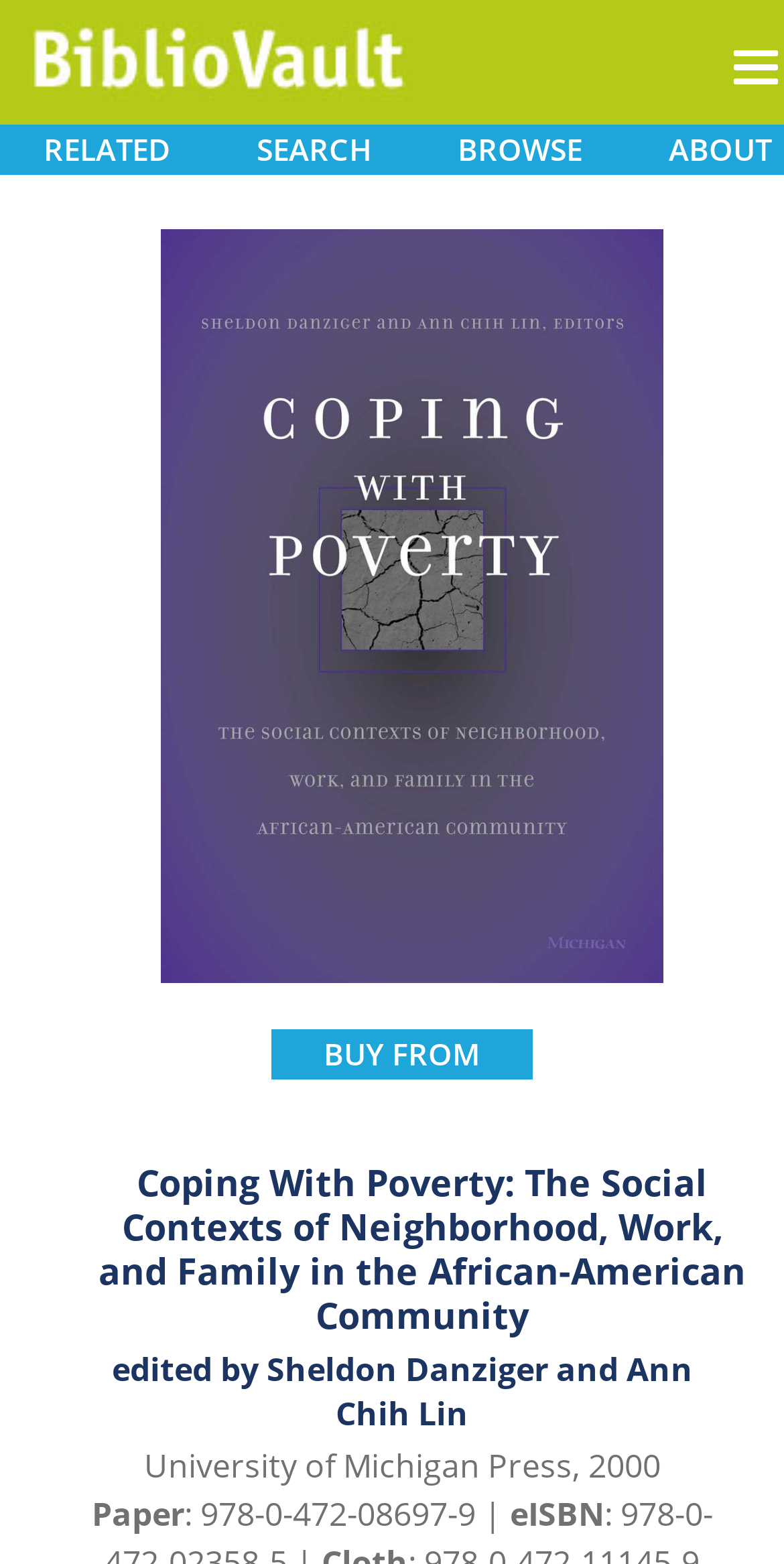What is the title of the book?
Provide a fully detailed and comprehensive answer to the question.

The title of the book can be found in the StaticText element with coordinates [0.126, 0.741, 0.951, 0.856], which is 'Coping With Poverty: The Social Contexts of Neighborhood, Work, and Family in the African-American Community'.